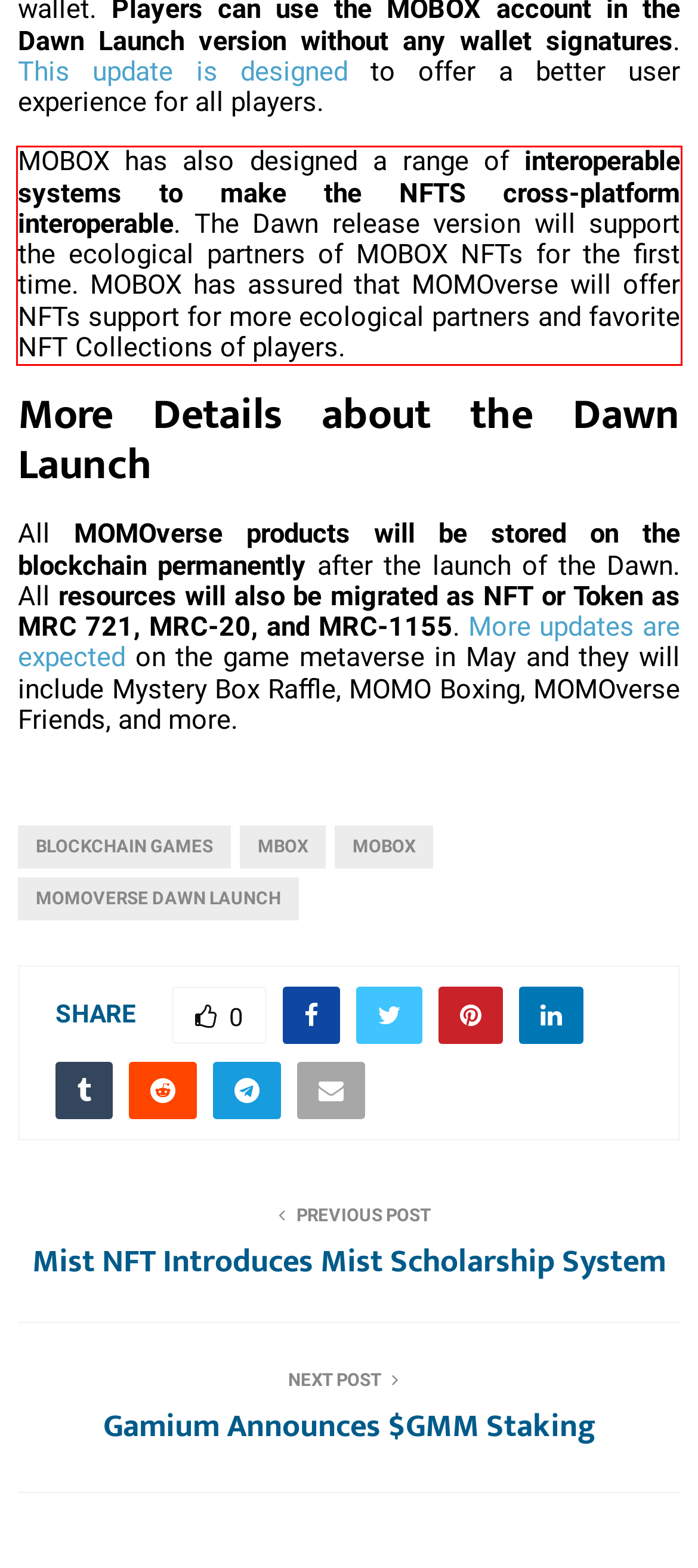Using the provided webpage screenshot, identify and read the text within the red rectangle bounding box.

MOBOX has also designed a range of interoperable systems to make the NFTS cross-platform interoperable. The Dawn release version will support the ecological partners of MOBOX NFTs for the first time. MOBOX has assured that MOMOverse will offer NFTs support for more ecological partners and favorite NFT Collections of players.